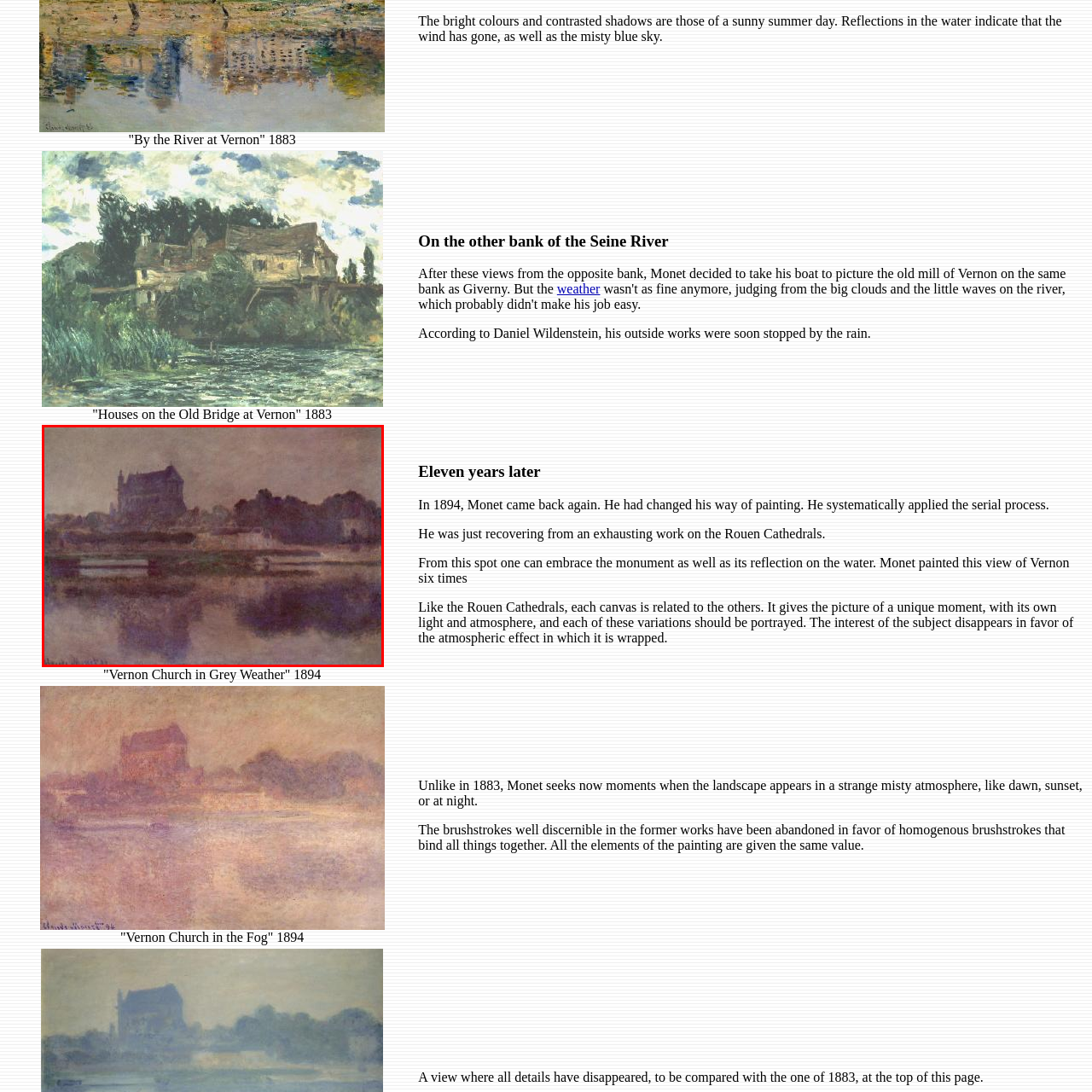What is Monet's focus in this painting?
Carefully scrutinize the image inside the red bounding box and generate a comprehensive answer, drawing from the visual content.

The caption states that Monet's evolving style during his later years focused on creating an integrated visual effect, focusing on the overall atmosphere rather than the intricate details, which is reflected in this painting.